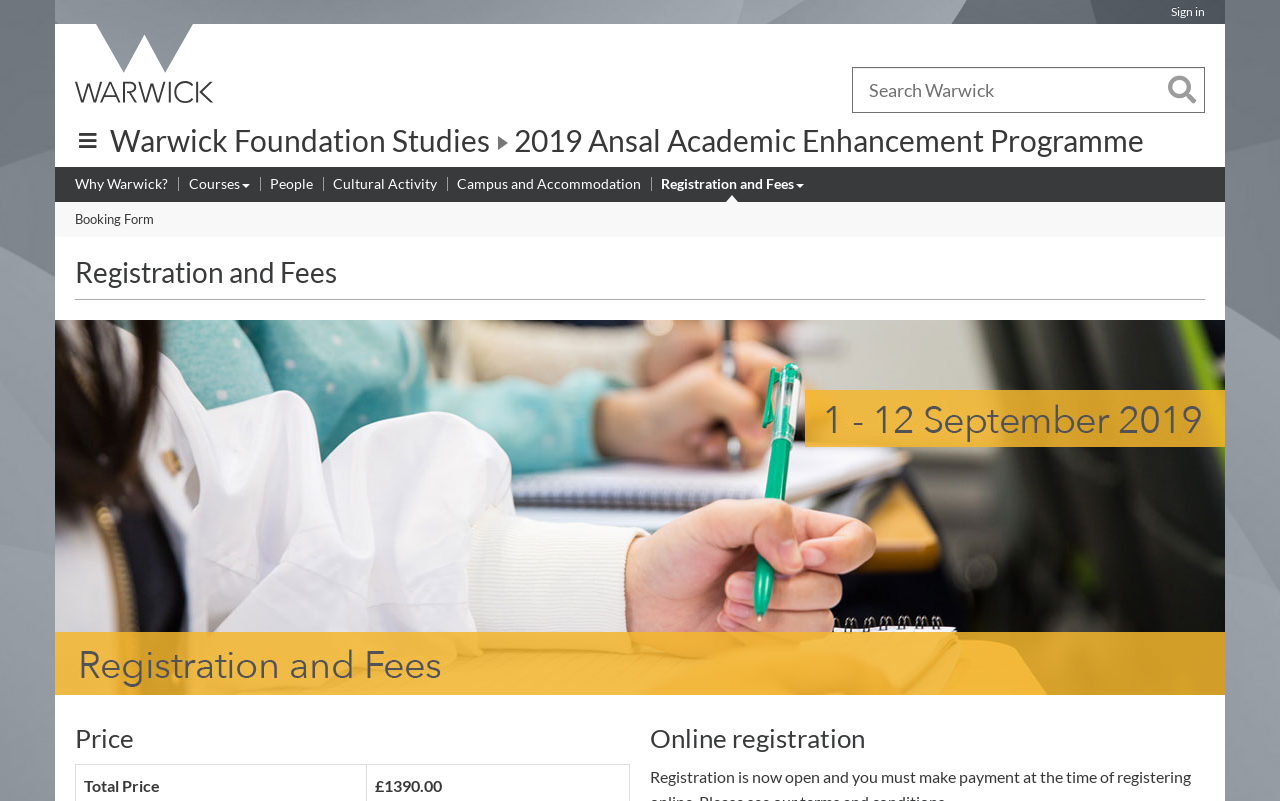Reply to the question below using a single word or brief phrase:
What is the topic of the webpage?

Registration and Fees